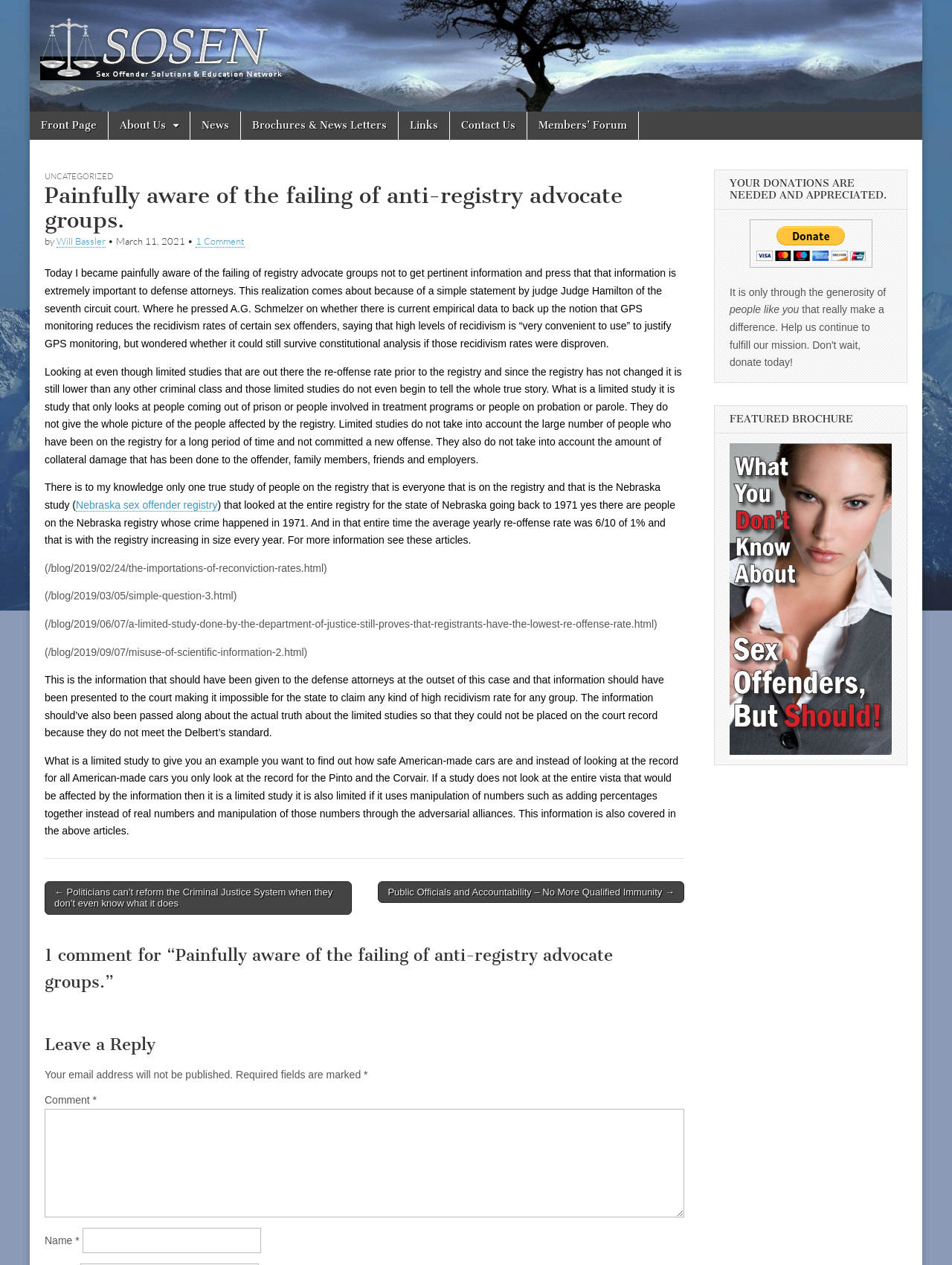Write an extensive caption that covers every aspect of the webpage.

The webpage is about the Sex Offender Solutions & Education Network (SOSEN.ORG) and features an article titled "Painfully aware of the failing of anti-registry advocate groups." The article discusses the limitations of studies on sex offender recidivism rates and how they are often misused in court cases.

At the top of the page, there is a link to the website's main menu and a skip-to-content link. Below this, there are links to various sections of the website, including the front page, about us, news, brochures and news letters, links, contact us, and members' forum.

The main article is divided into several sections, with headings and paragraphs of text. The article begins with a statement about the failing of anti-registry advocate groups and then discusses the limitations of studies on sex offender recidivism rates. It cites a study from Nebraska that found a low recidivism rate among sex offenders and notes that this information should have been presented to defense attorneys and the court.

The article also discusses the importance of considering the entire vista of people affected by the registry, rather than just looking at limited studies. It provides examples of how limited studies can be misleading and notes that this information is also covered in other articles on the website.

Below the article, there are links to previous and next posts, as well as a section for comments. The comment section includes a heading, a text box for leaving a reply, and fields for entering a name and email address.

On the right side of the page, there is a complementary section that includes a heading, a button to donate to the organization via PayPal, and a featured brochure with an image.